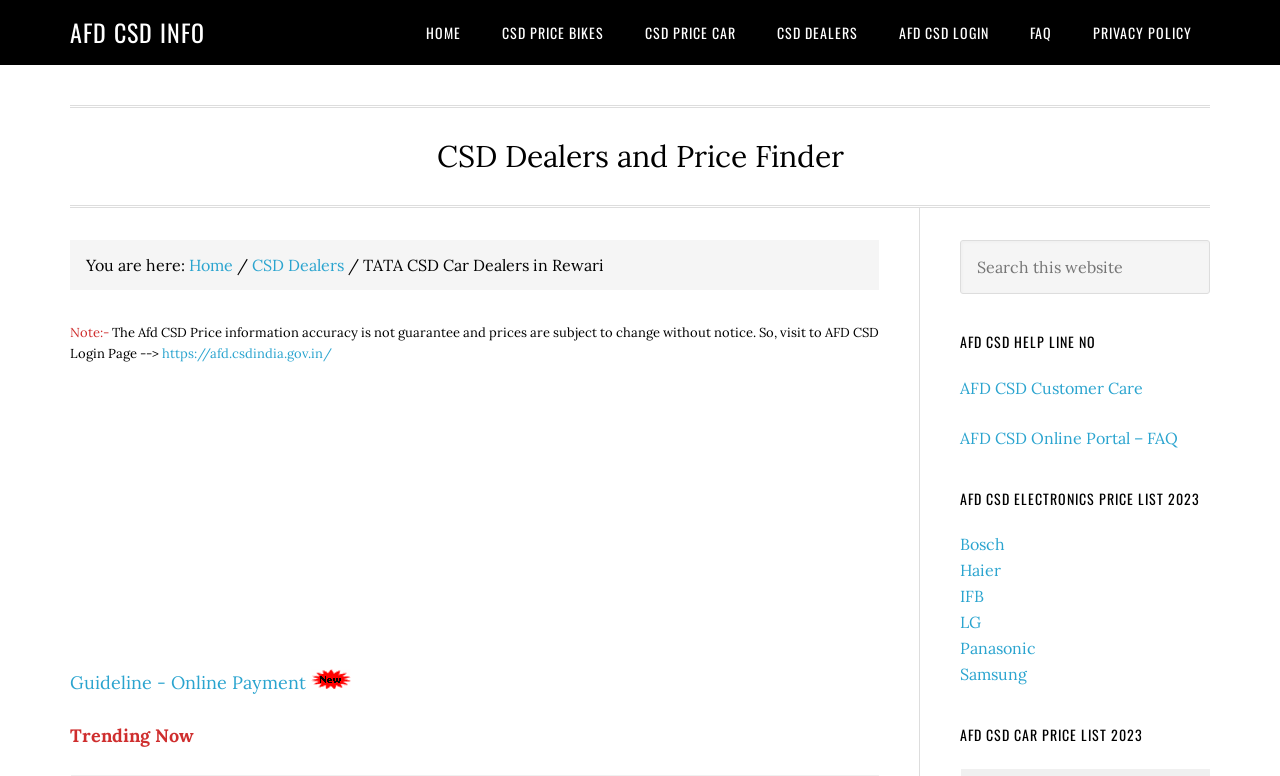Carefully examine the image and provide an in-depth answer to the question: What is the name of the TATA CSD dealership in Rewari?

Based on the webpage content, specifically the breadcrumb navigation, it is clear that the webpage is about a TATA CSD dealership in Rewari, and the name of the dealership is Premium Motocorp India Pvt Ltd.